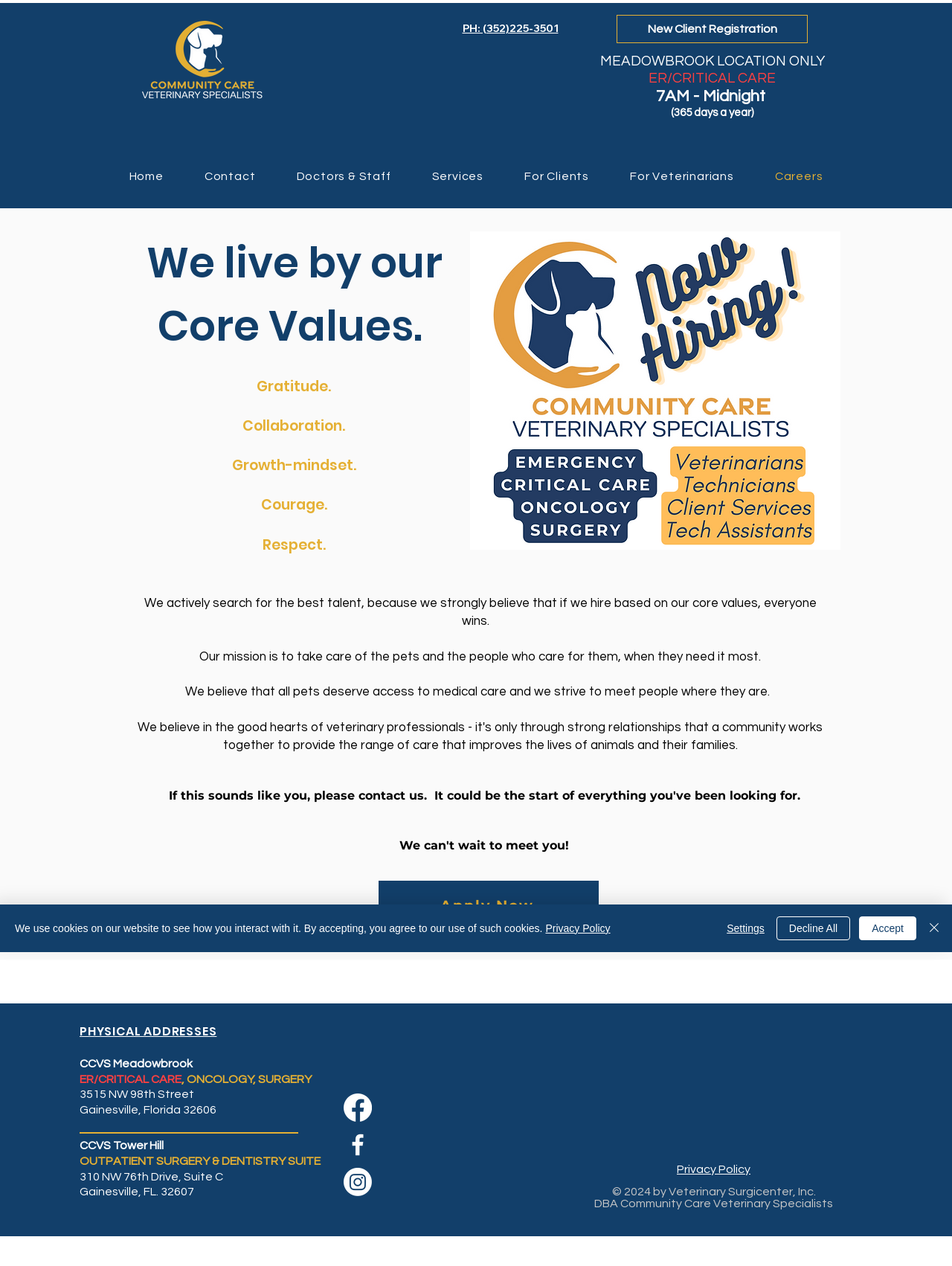What is the purpose of the 'Apply Now' button? Based on the image, give a response in one word or a short phrase.

To apply for a job